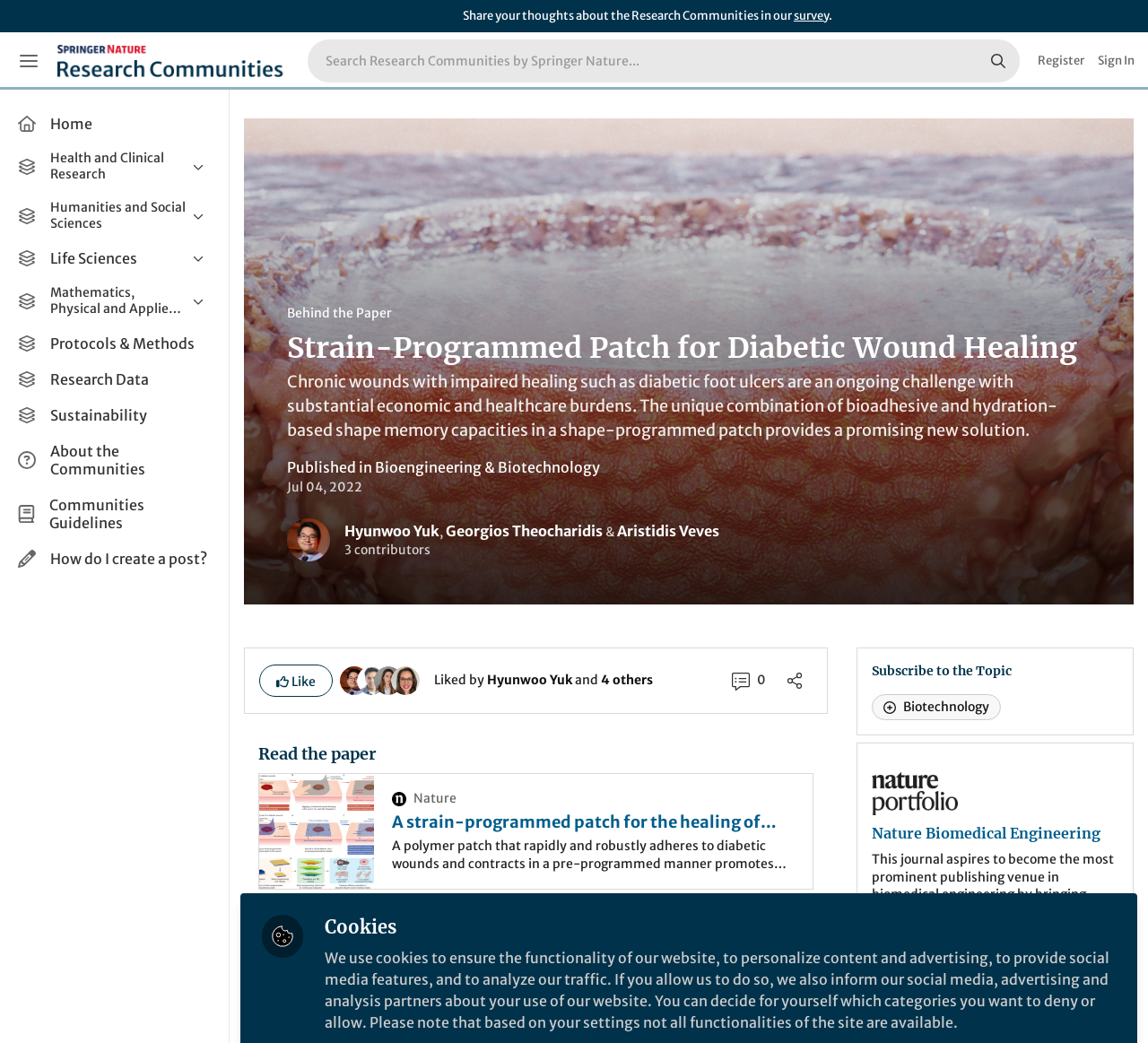Pinpoint the bounding box coordinates of the area that should be clicked to complete the following instruction: "Share your thoughts about the Research Communities". The coordinates must be given as four float numbers between 0 and 1, i.e., [left, top, right, bottom].

[0.691, 0.008, 0.722, 0.022]